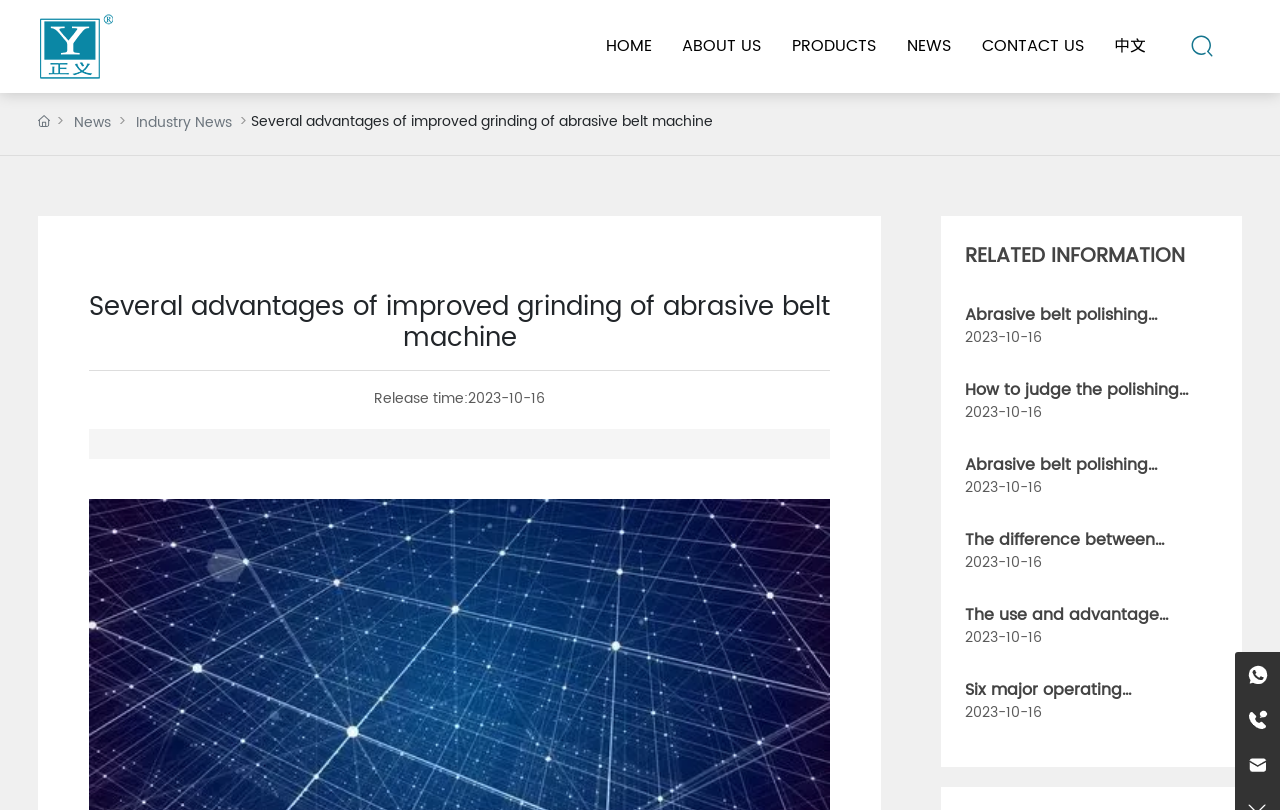Illustrate the webpage thoroughly, mentioning all important details.

The webpage is about Yuhuan Pacific Machinery Co., Ltd., a Chinese company that specializes in polishing machinery and environmental protection dust collectors. 

At the top left corner, there is a logo of Pacific Machinery, accompanied by a link to the company's homepage. Below the logo, there is a navigation menu with links to different sections of the website, including HOME, ABOUT US, PRODUCTS, NEWS, CONTACT US, and a Chinese language option.

On the left side of the page, there is a section with a heading that reads "Several advantages of improved grinding of abrasive belt machine." Below the heading, there is a horizontal separator line, followed by the release time of the article, which is October 16, 2023.

The main content of the page is a list of news articles related to abrasive belt polishing machines. Each article has a title, a release date, and a brief summary. The articles are listed in a vertical column, with the most recent ones at the top.

At the bottom right corner of the page, there are links to the company's contact information, including WhatsApp, phone numbers, and an email address.